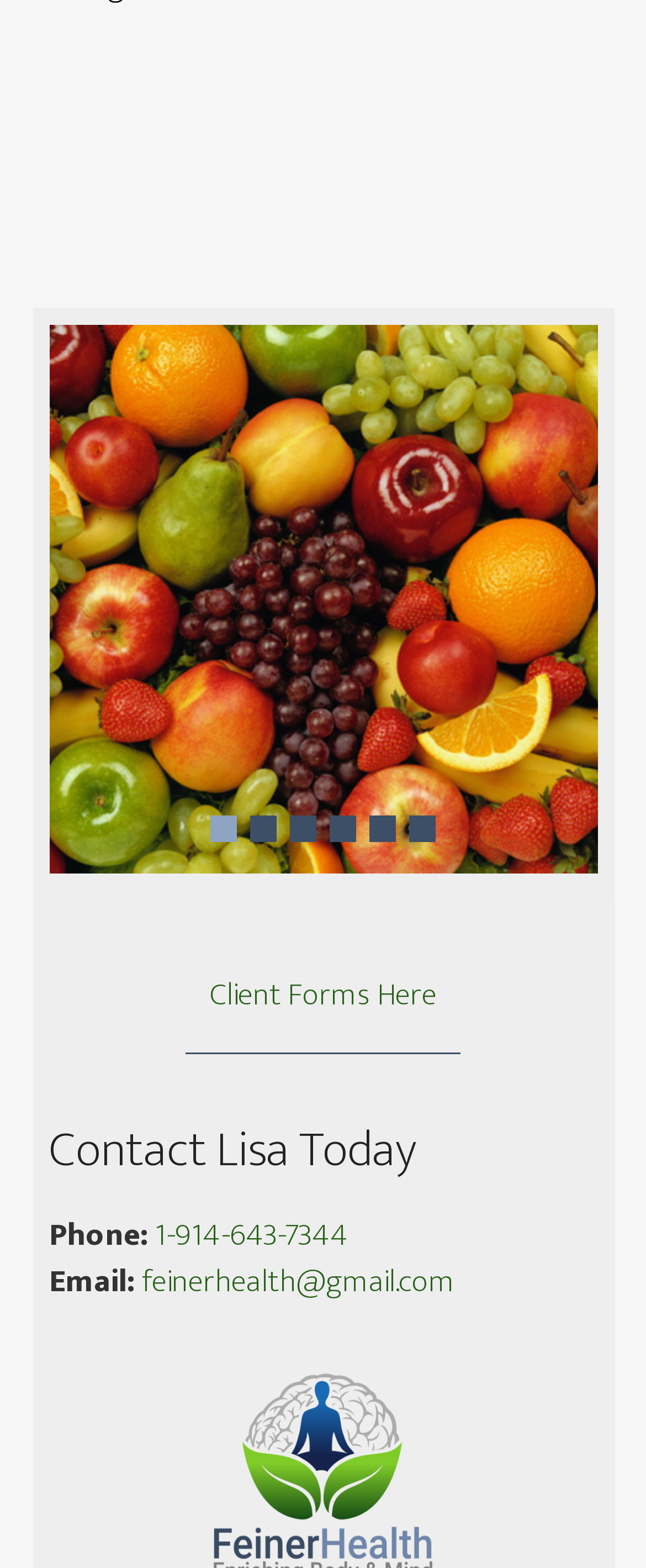Please give a one-word or short phrase response to the following question: 
What is the primary sidebar?

Slider